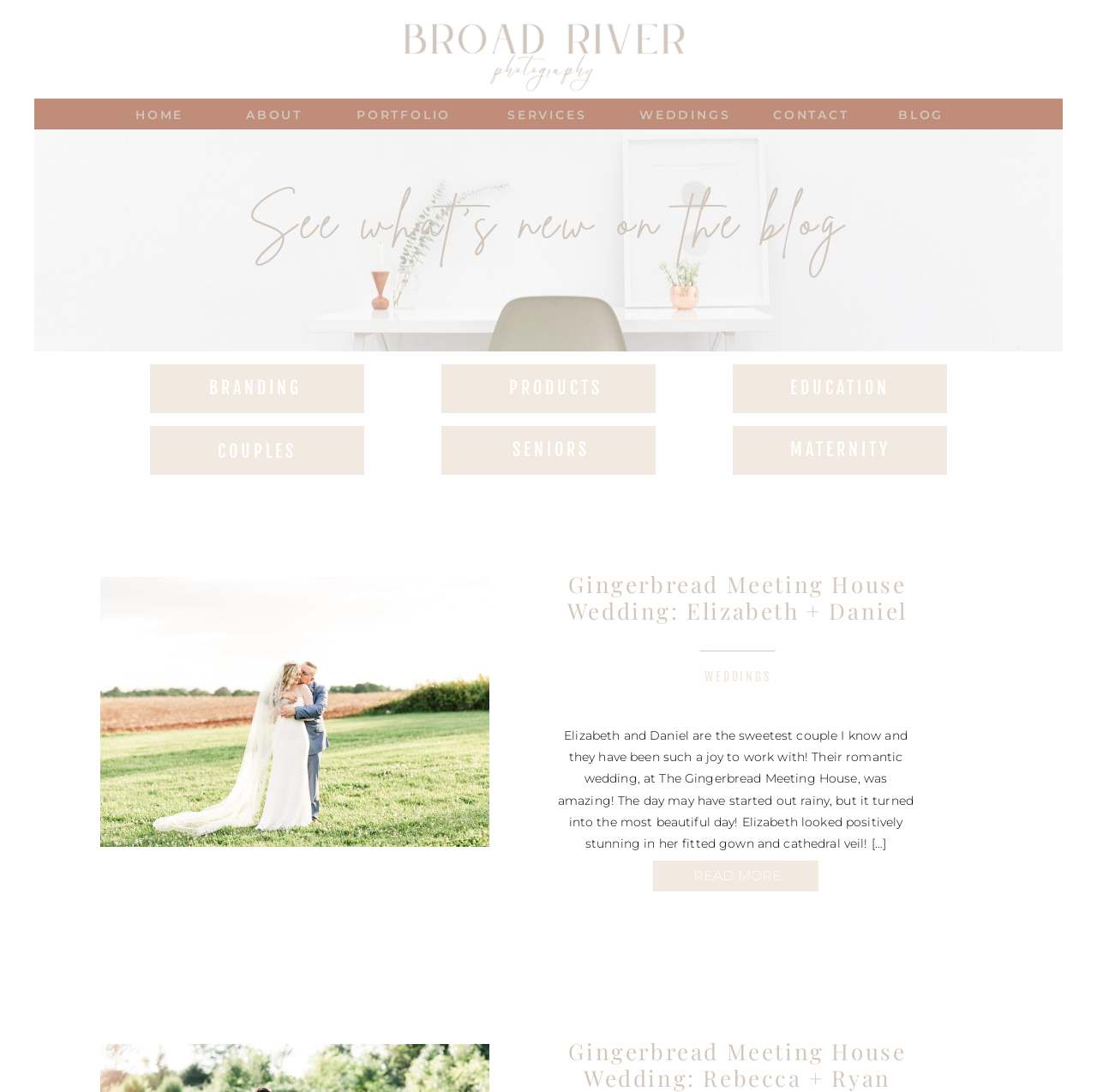Locate the bounding box coordinates of the clickable area to execute the instruction: "Explore the 'BRANDING' section". Provide the coordinates as four float numbers between 0 and 1, represented as [left, top, right, bottom].

[0.148, 0.346, 0.317, 0.37]